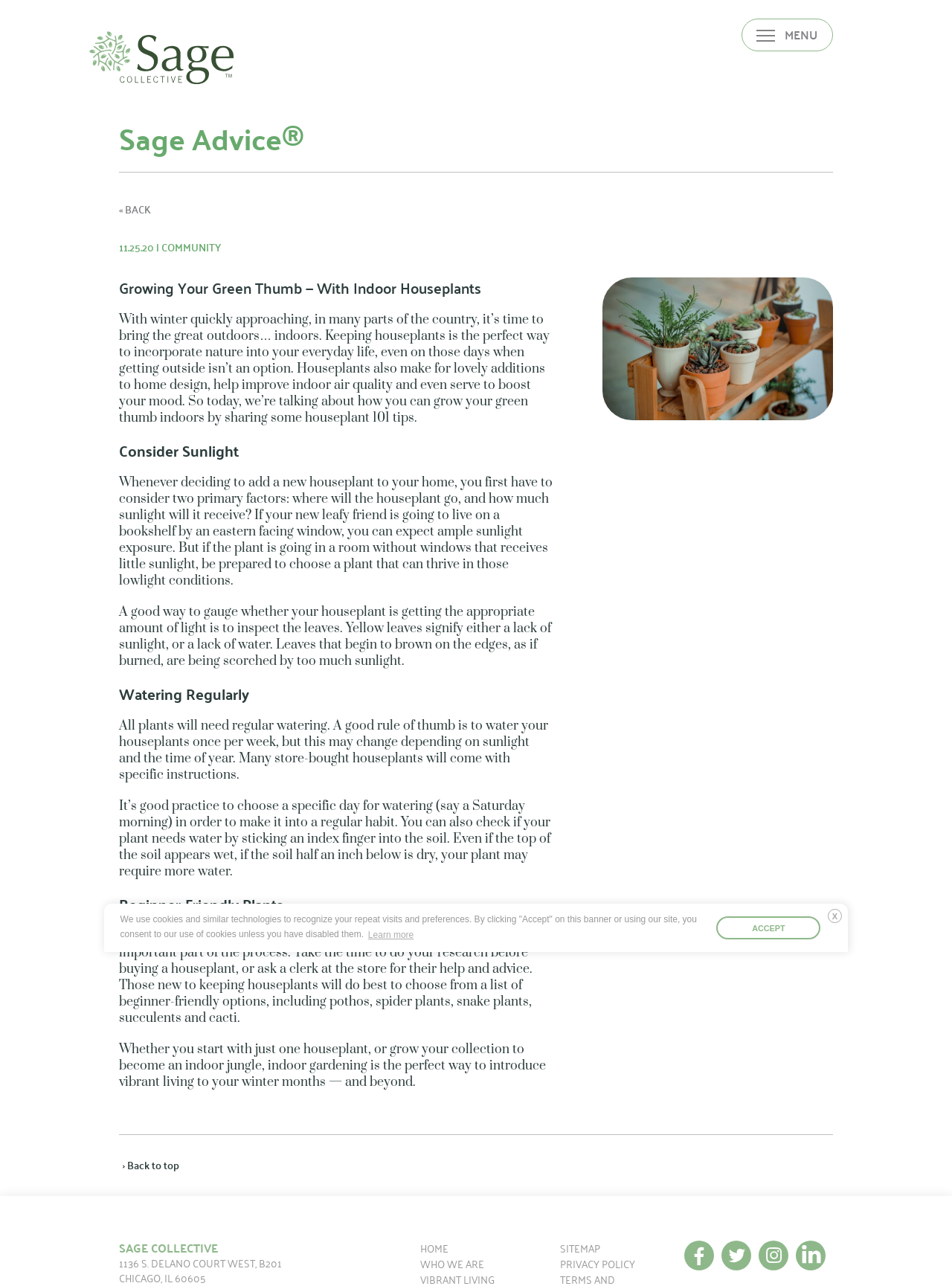What is the name of the website or organization?
Answer the question in as much detail as possible.

The name of the website or organization is Sage Collective, which is mentioned in the heading 'SAGE COLLECTIVE' at the bottom of the webpage, along with the address and other links.